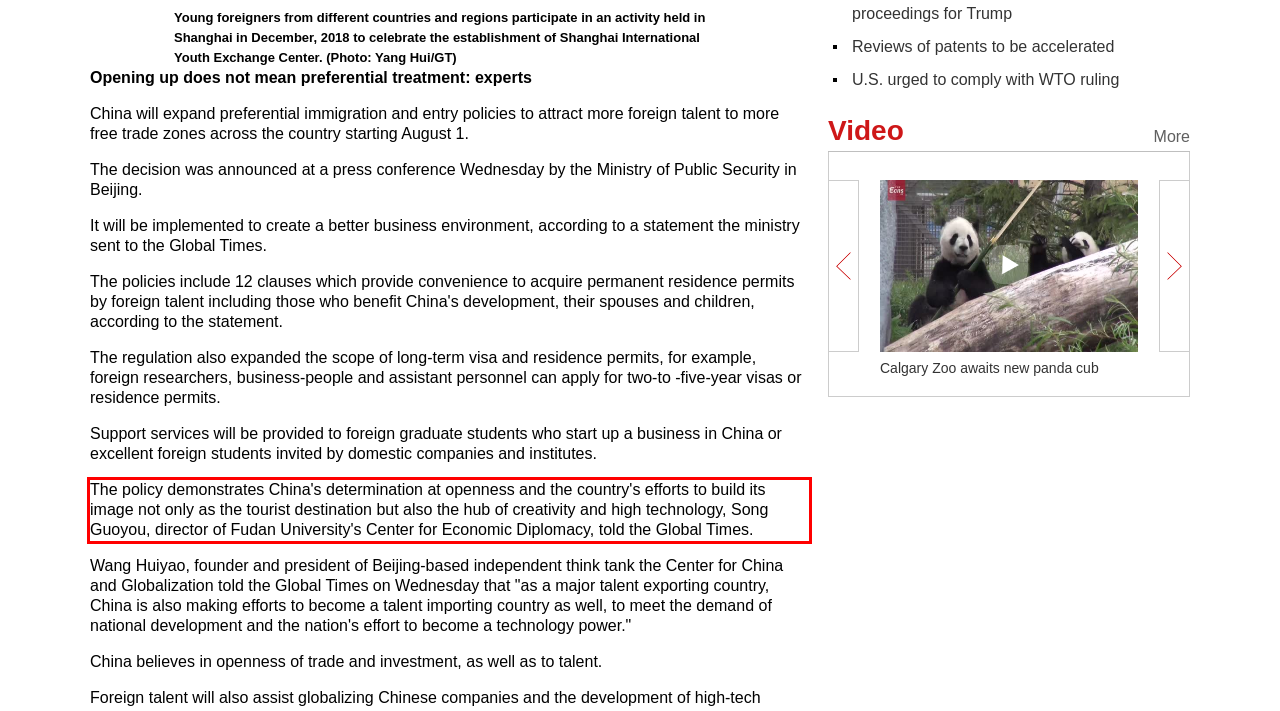Within the screenshot of the webpage, locate the red bounding box and use OCR to identify and provide the text content inside it.

The policy demonstrates China's determination at openness and the country's efforts to build its image not only as the tourist destination but also the hub of creativity and high technology, Song Guoyou, director of Fudan University's Center for Economic Diplomacy, told the Global Times.